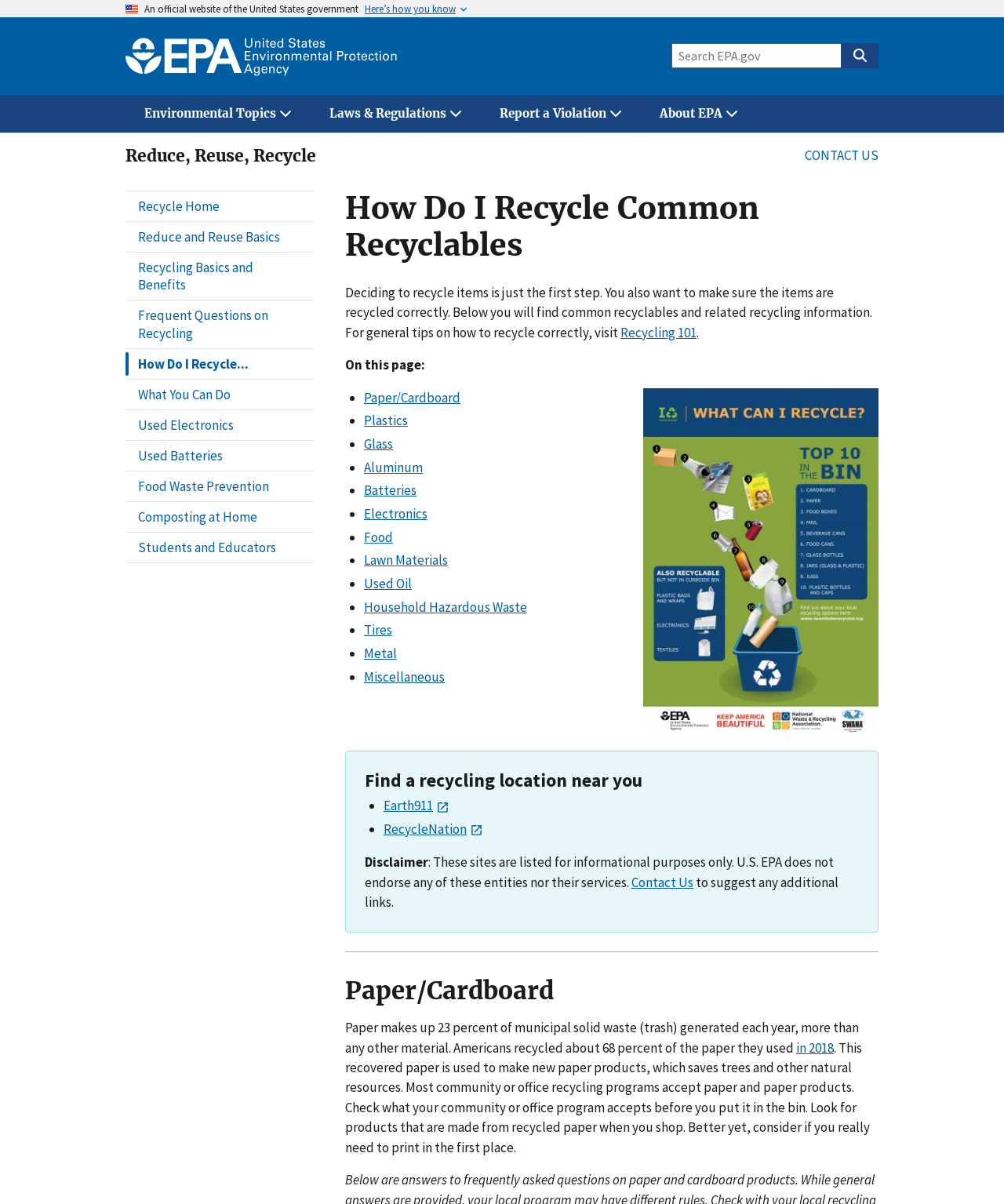Find the bounding box coordinates of the UI element according to this description: "name="s" placeholder="Search …" title="Search for:"".

None